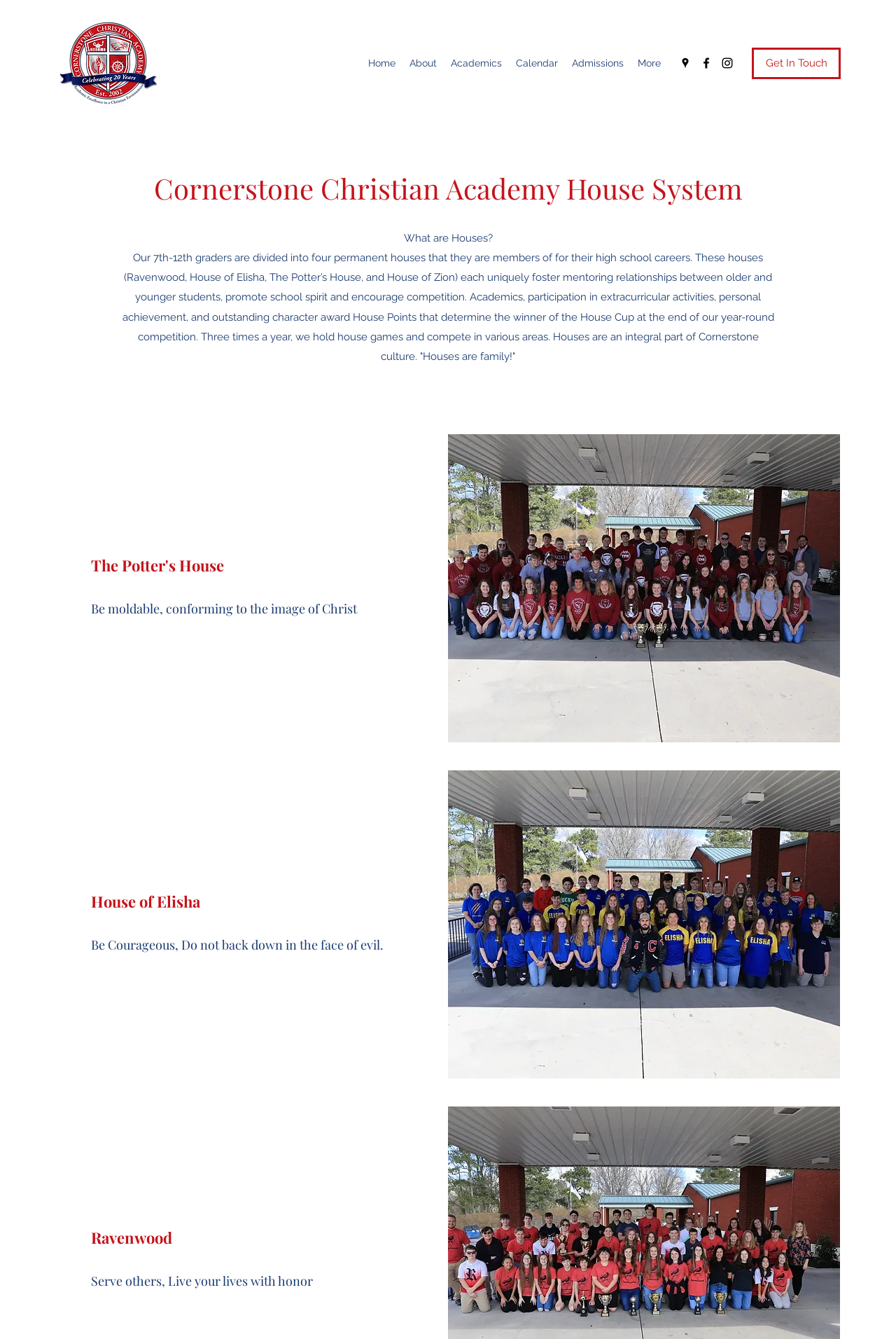What is the purpose of the houses in the academy?
Answer the question with as much detail as you can, using the image as a reference.

I found the answer by reading the StaticText element that says 'These houses... each uniquely foster mentoring relationships between older and younger students...' which explains the purpose of the houses in the academy.